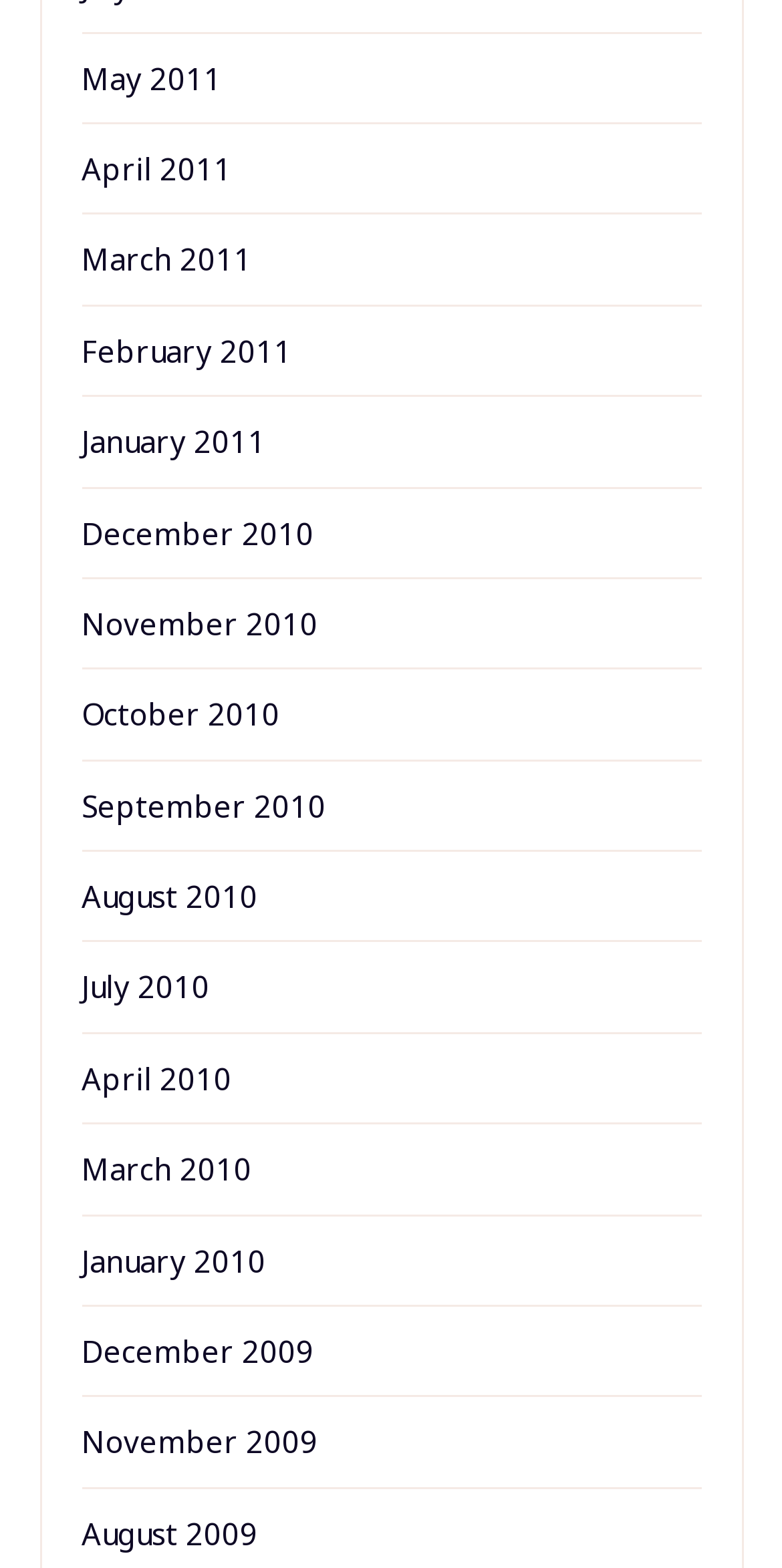Determine the bounding box coordinates of the clickable region to follow the instruction: "view May 2011".

[0.104, 0.037, 0.283, 0.062]